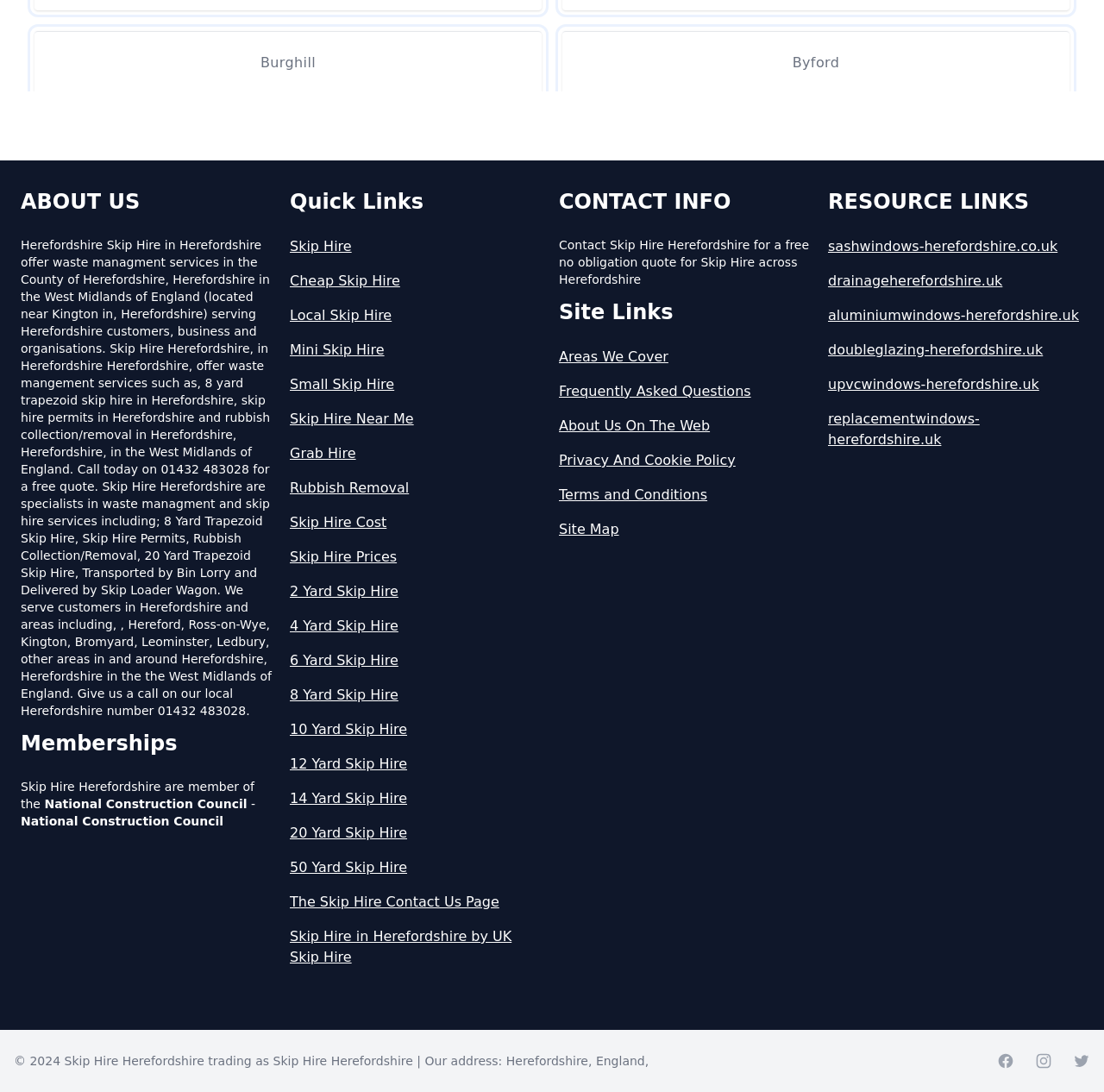What is the smallest skip size offered by Skip Hire Herefordshire?
Answer the question with a detailed and thorough explanation.

In the 'Quick Links' section, there are links to different skip sizes, including 2 Yard, 4 Yard, 6 Yard, and so on, indicating that 2 Yard is the smallest skip size offered.